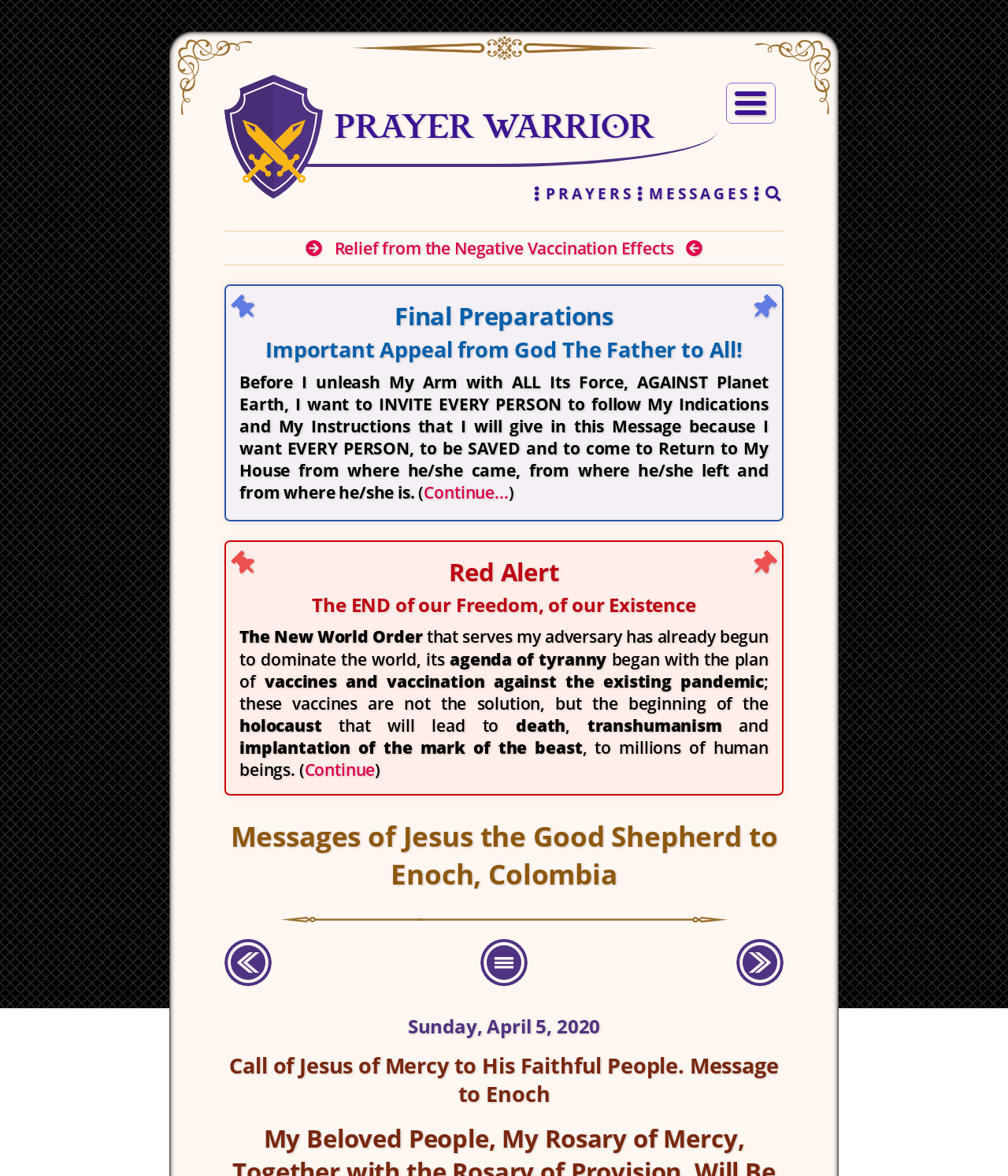How many navigation links are there at the bottom?
Based on the image, answer the question in a detailed manner.

At the bottom of the webpage, I count three navigation links: '<-', 'Table of Contents', and '->'. These links are likely used to navigate to different sections or pages of the webpage.